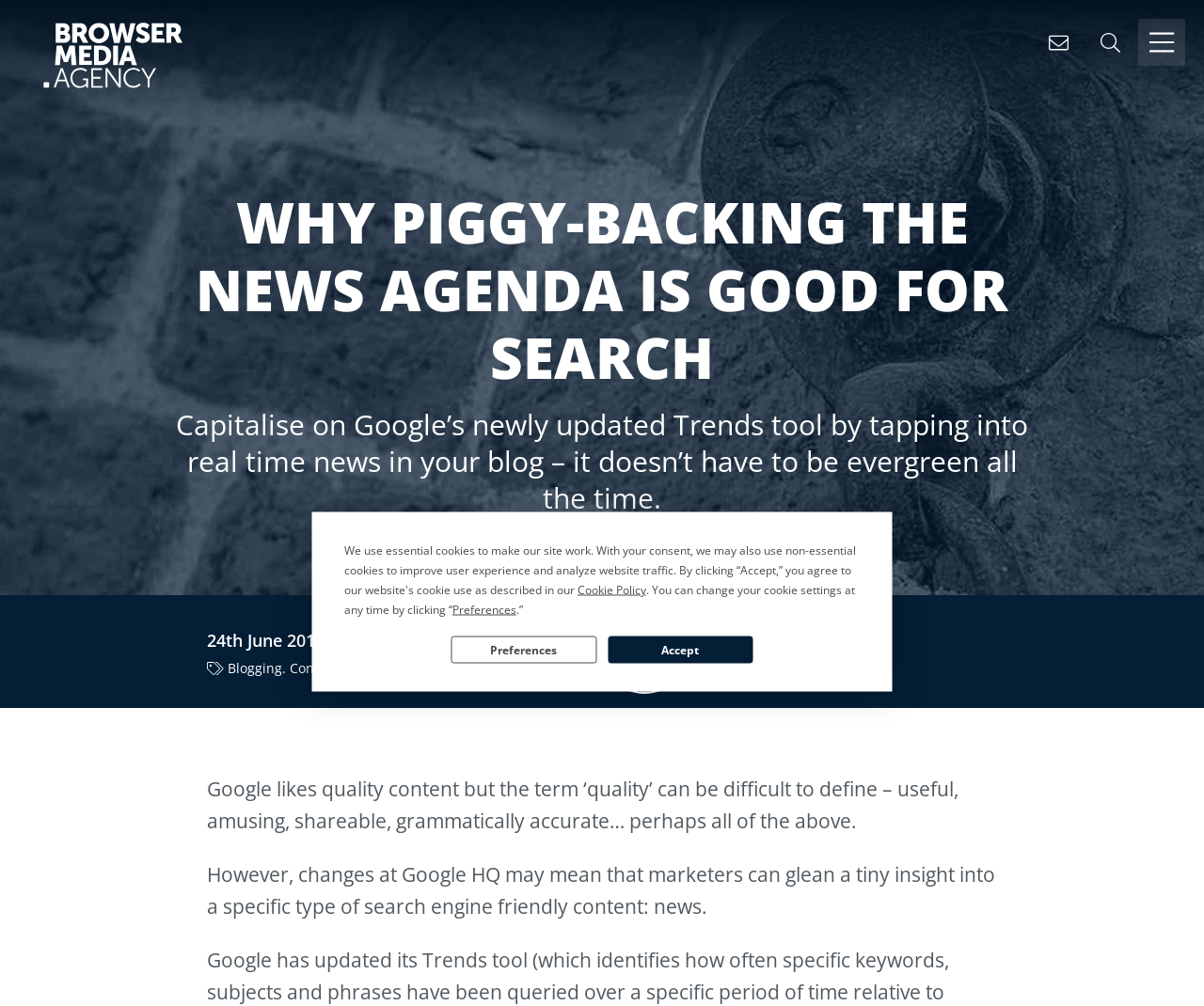Please study the image and answer the question comprehensively:
What is the category of the blog post?

The category of the blog post can be determined by looking at the links 'Blogging. Content Marketing' and 'SEO / Online PR' below the heading, indicating that the blog post belongs to these categories.